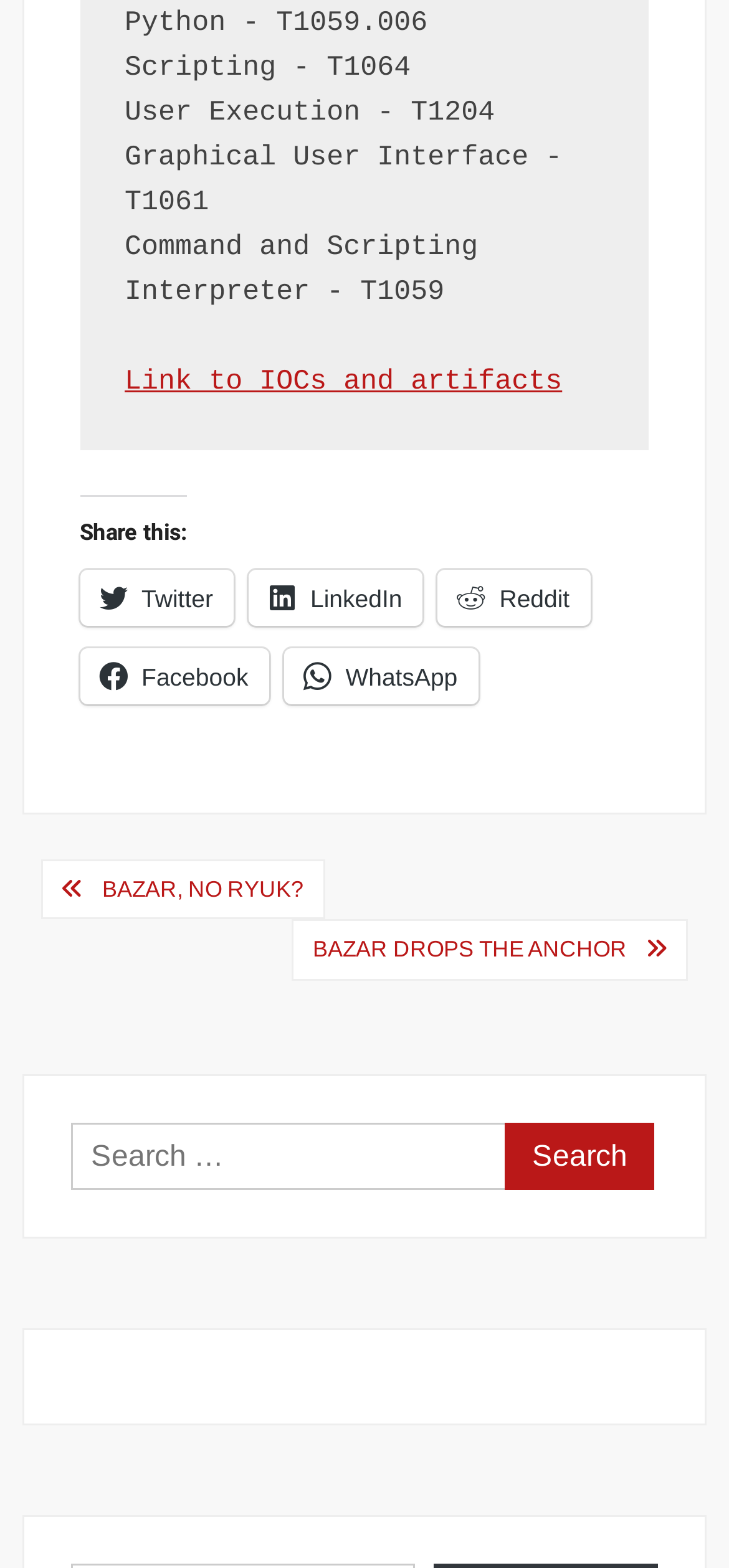Given the description: "Bazar, No Ryuk?", determine the bounding box coordinates of the UI element. The coordinates should be formatted as four float numbers between 0 and 1, [left, top, right, bottom].

[0.115, 0.549, 0.443, 0.585]